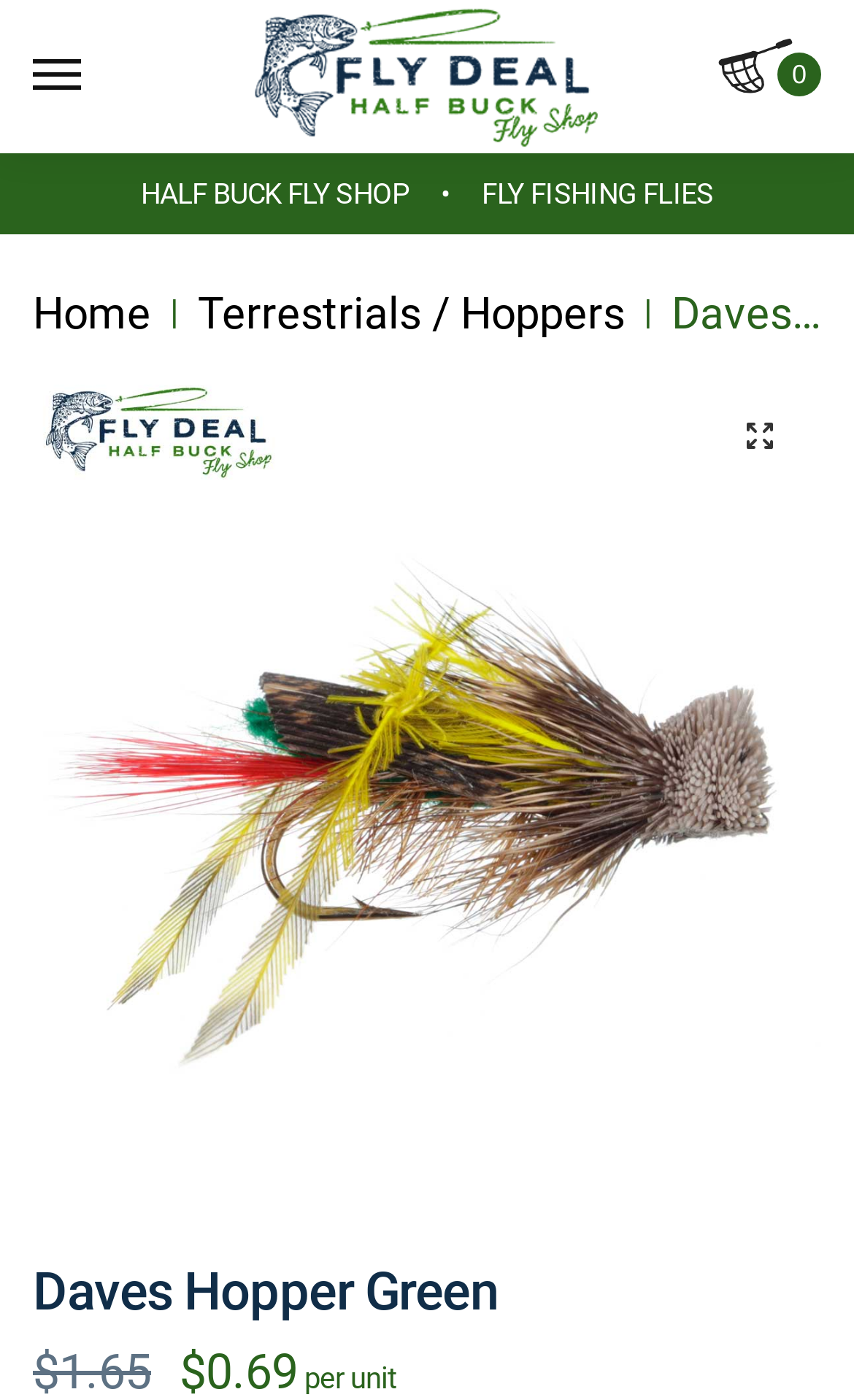Offer an in-depth caption of the entire webpage.

The webpage is about a specific type of fly fishing fly, the "Daves Hopper Green". At the top left corner, there is a button labeled "Menu" that controls the site navigation. Next to it, there is a link that spans across the top of the page. On the top right corner, there is another link with the text "0".

Below the top links, there is a section with three horizontal lines of text. The first line has the text "HALF BUCK FLY SHOP" on the left, followed by a bullet point, and then "FLY FISHING FLIES" on the right. This section takes up the full width of the page.

Underneath this section, there is a navigation bar labeled "Breadcrumb" that spans across the page. It contains links to "Home" and "Terrestrials / Hoppers", separated by a vertical line. On the right side of the navigation bar, there is a search icon represented by a magnifying glass.

The main content of the page is a link to "daves hopper green terrestrial fly" that takes up most of the page's width. This link contains an image of the fly, which is likely a product image. Above the image, there is a heading that reads "Daves Hopper Green", which is likely the title of the product page.